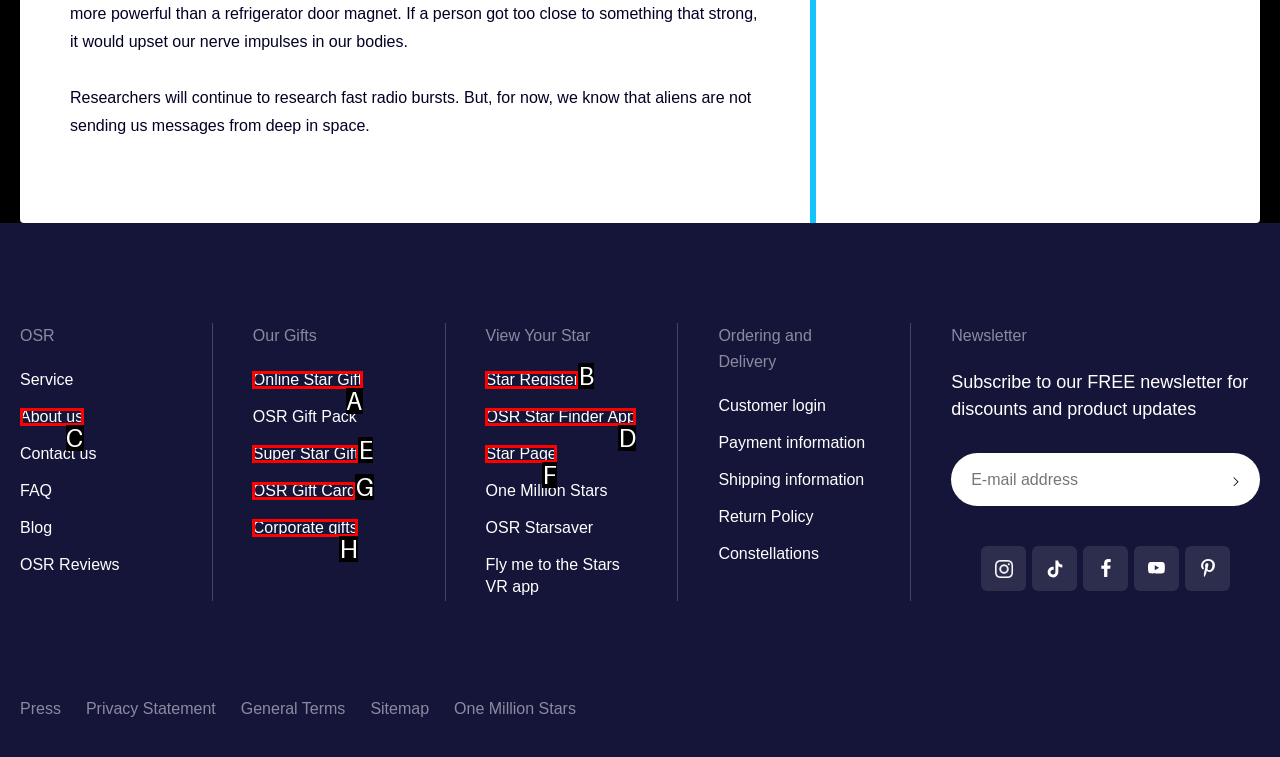Identify the correct option to click in order to complete this task: Read about OSR
Answer with the letter of the chosen option directly.

C